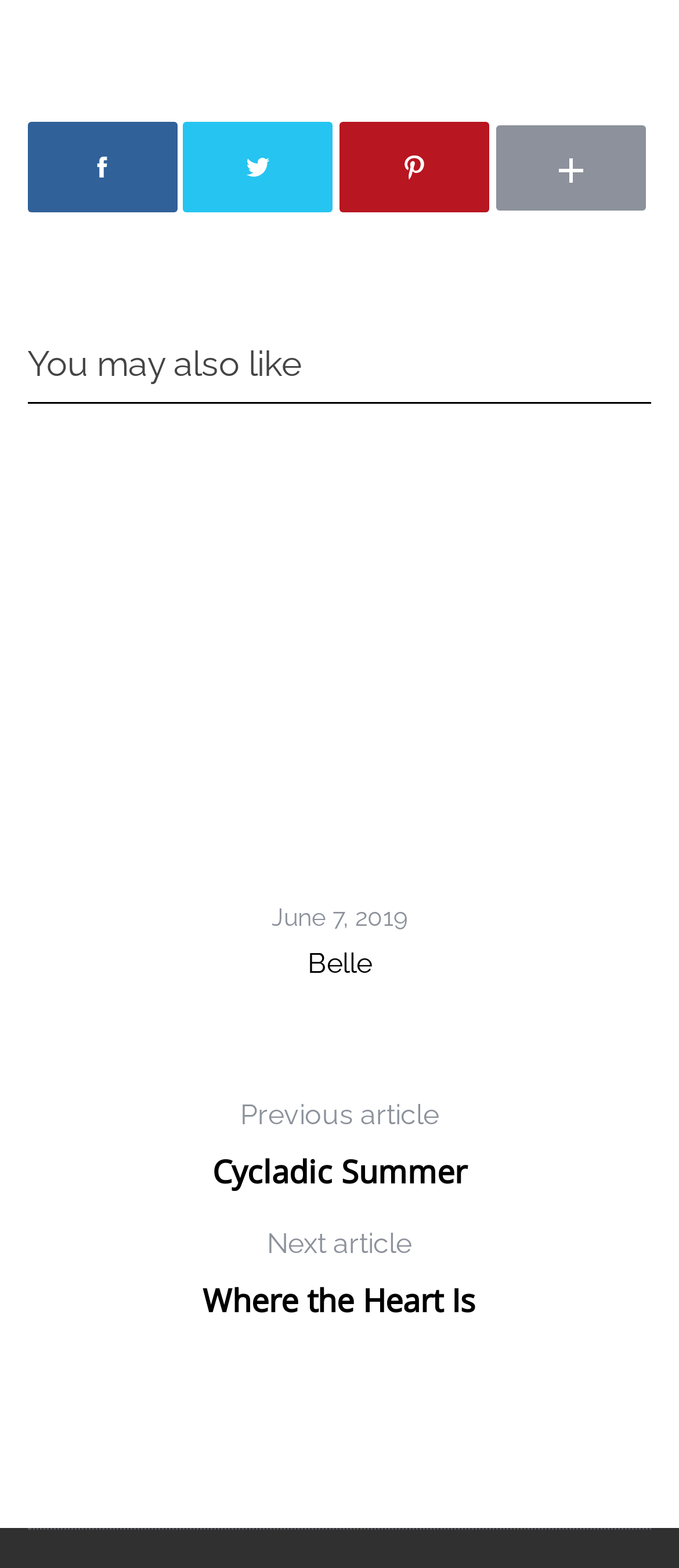What is the date of the article 'Belle'?
Please ensure your answer to the question is detailed and covers all necessary aspects.

I found a time element with ID 587, which contains a StaticText element with ID 619, displaying the date 'June 7, 2019'. This date is associated with the article 'Belle', which is indicated by the heading element with ID 548.